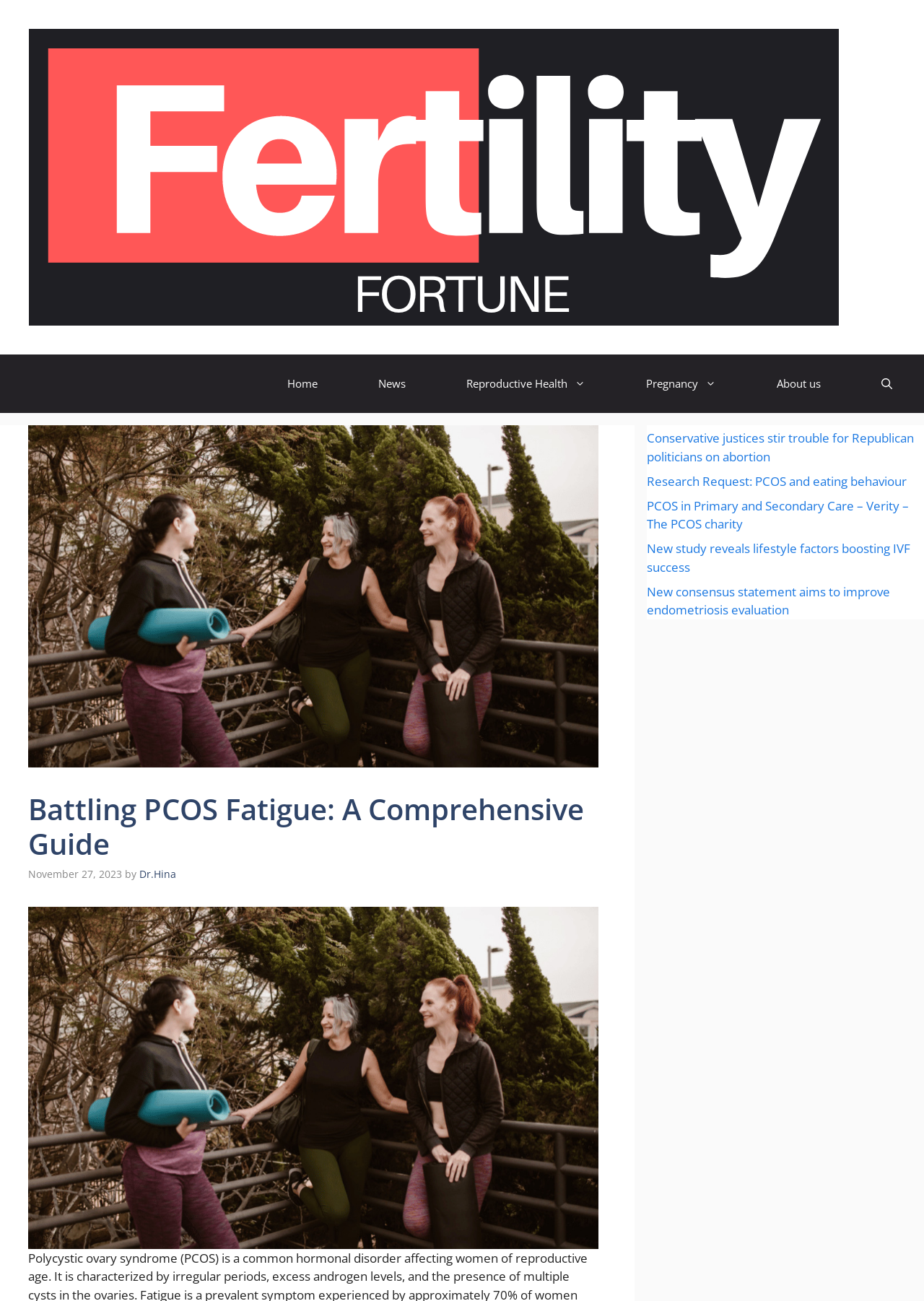Using the format (top-left x, top-left y, bottom-right x, bottom-right y), provide the bounding box coordinates for the described UI element. All values should be floating point numbers between 0 and 1: input value="Search" name="s" value="Search"

None